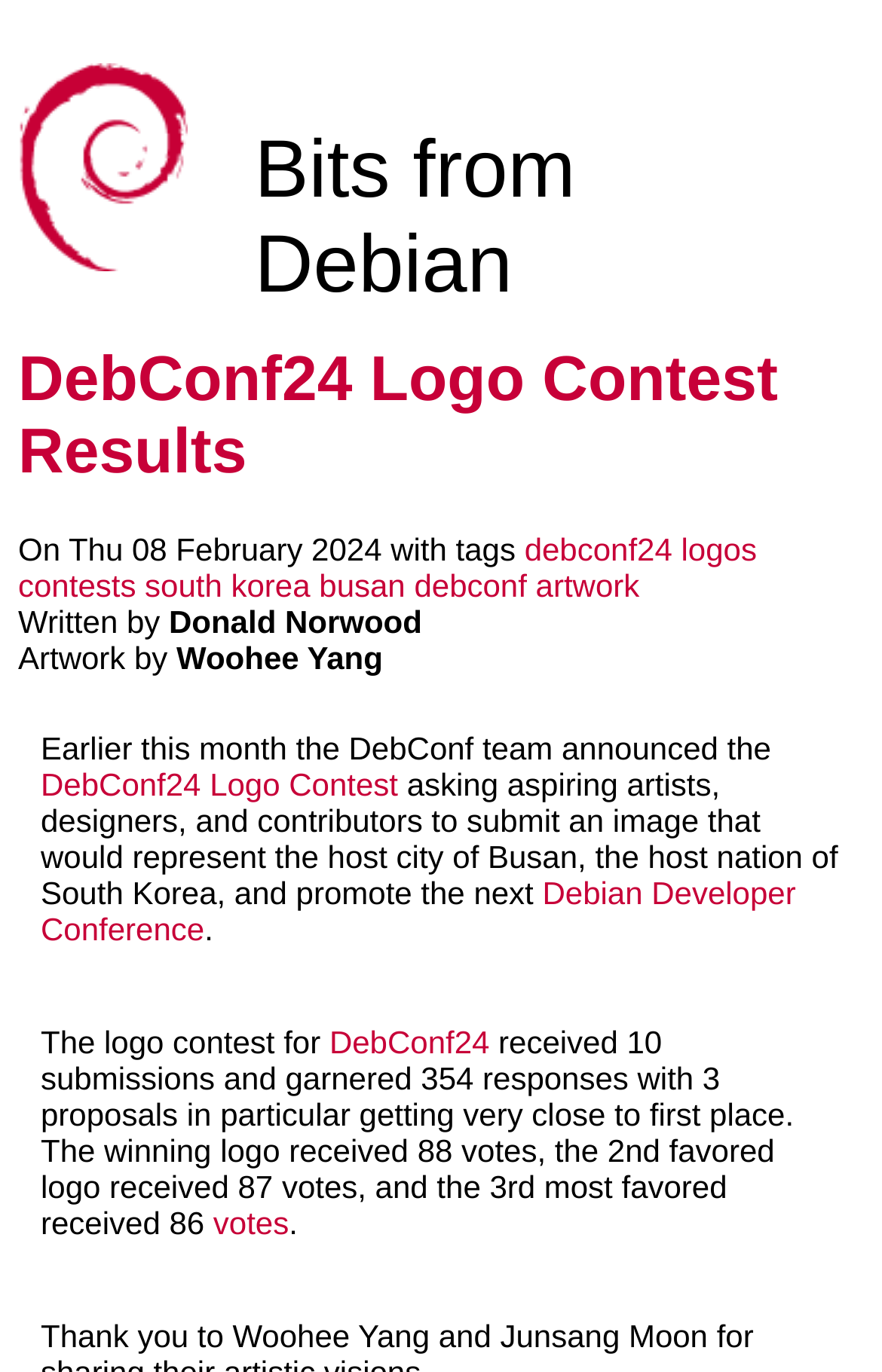Find the bounding box coordinates of the area to click in order to follow the instruction: "Slide right".

None